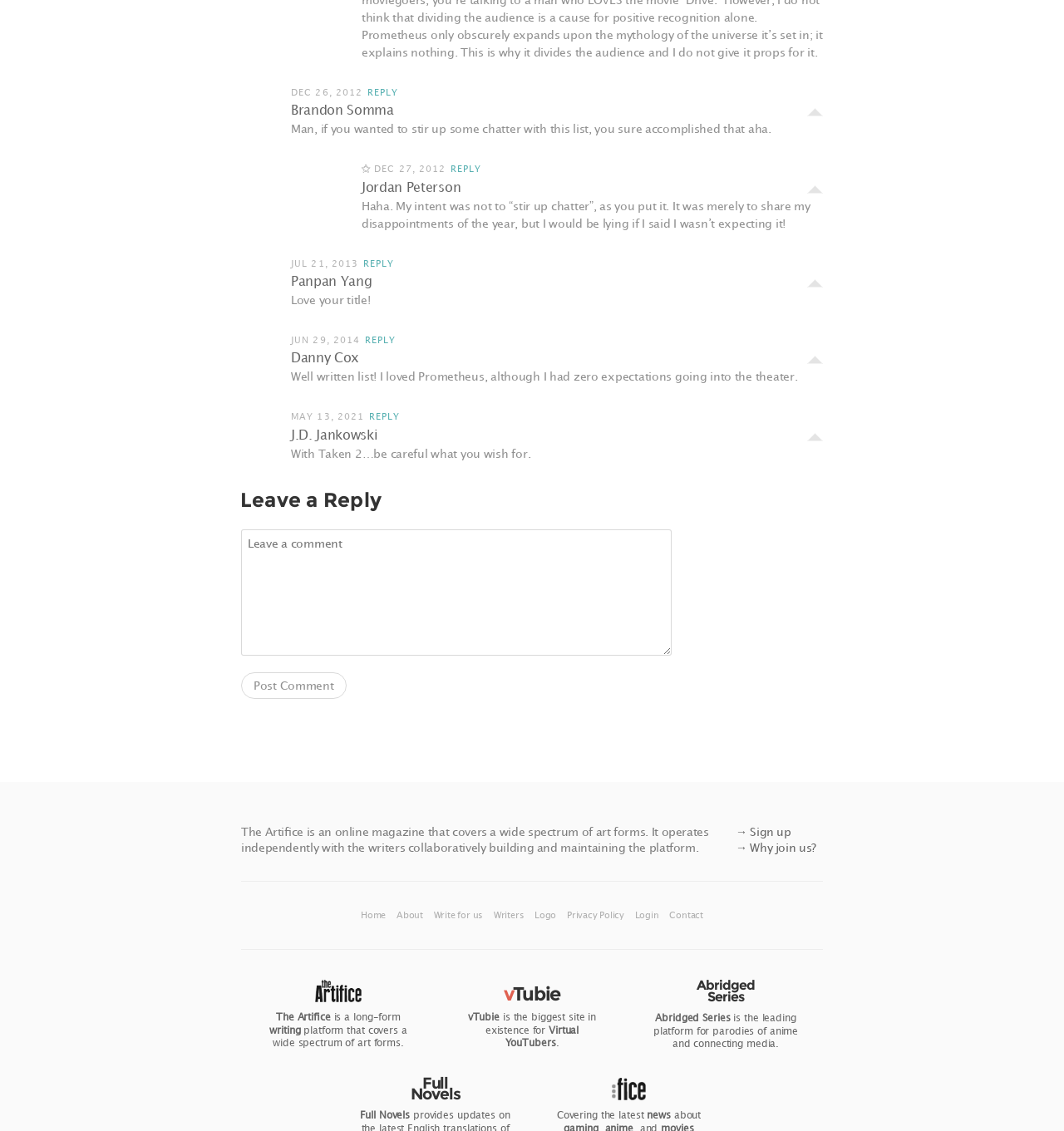What is the author of the first comment?
Please provide a single word or phrase based on the screenshot.

Brandon Somma